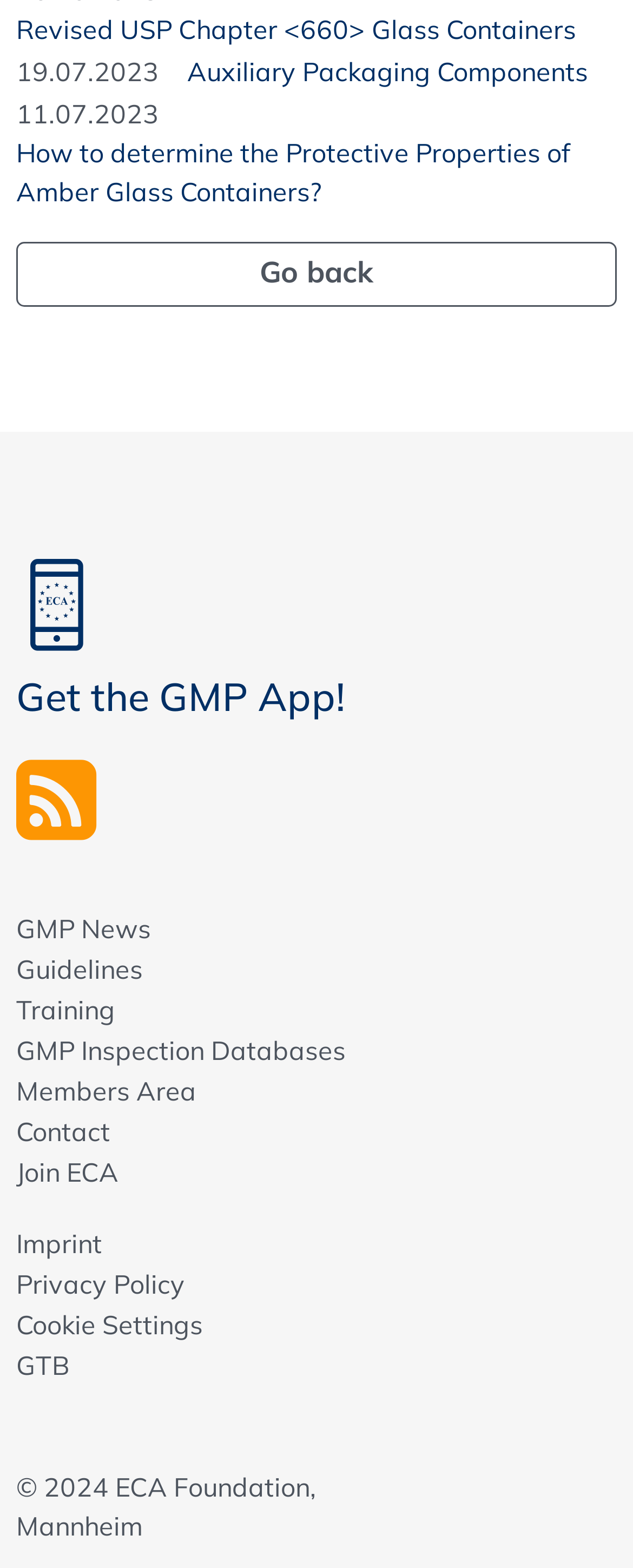Find the bounding box coordinates for the HTML element described as: "Auxiliary Packaging Components". The coordinates should consist of four float values between 0 and 1, i.e., [left, top, right, bottom].

[0.296, 0.034, 0.929, 0.058]